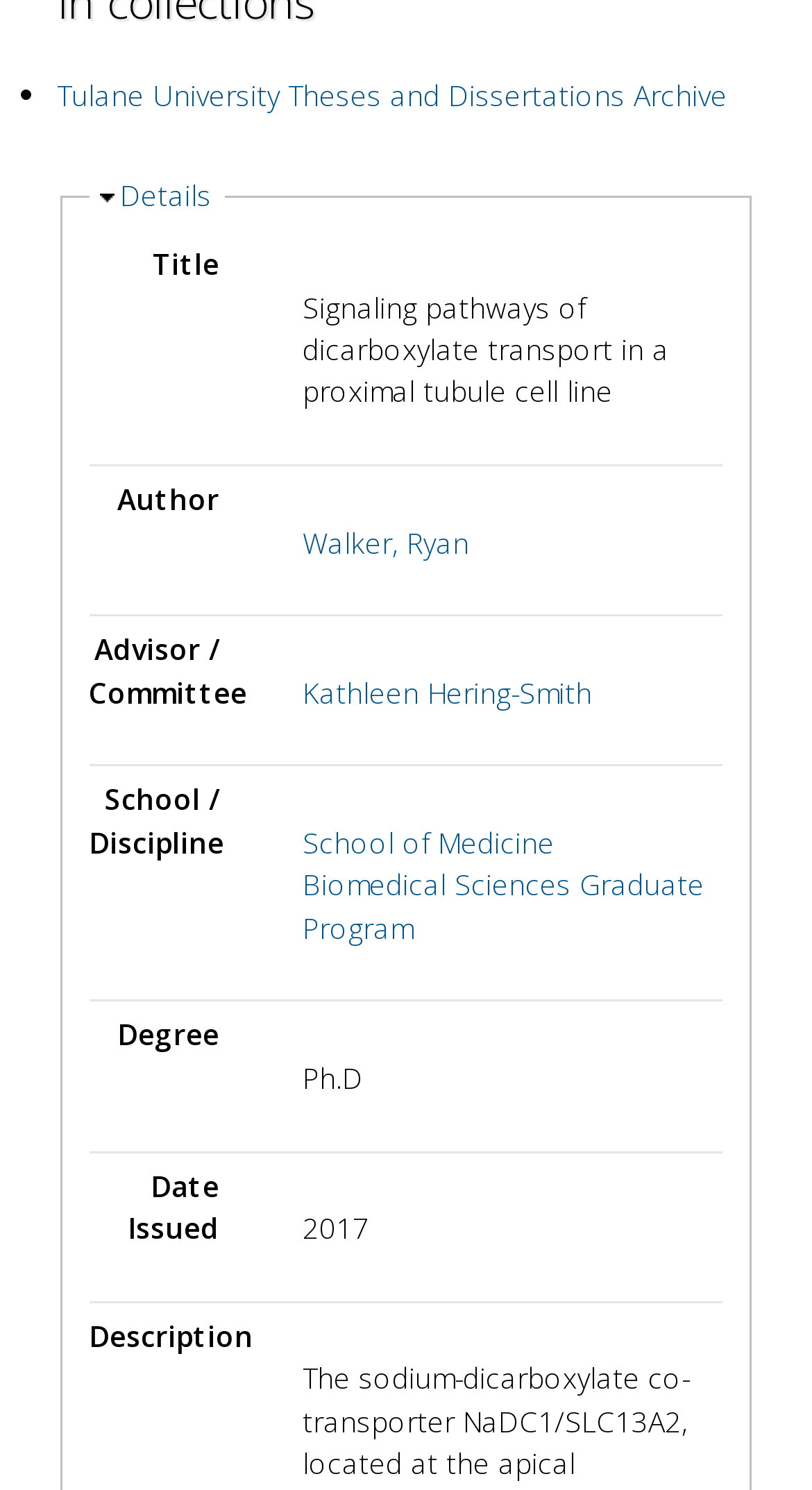Who is the author of the thesis?
Refer to the screenshot and respond with a concise word or phrase.

Walker, Ryan